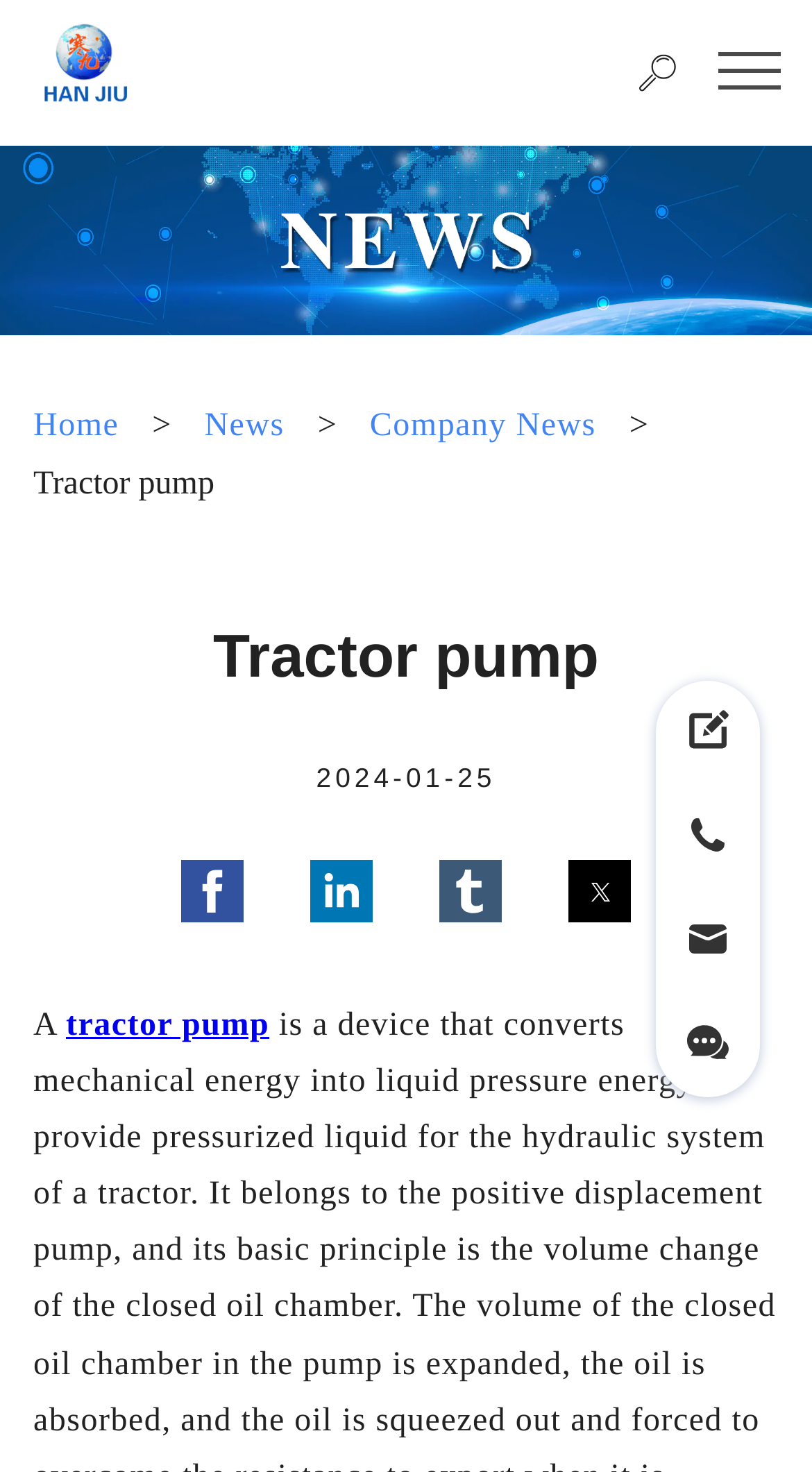Provide a thorough description of this webpage.

The webpage appears to be a company website, specifically for Shijiazhuang Hanjiu Technology Co.,Ltd, which specializes in tractor pumps. 

At the top left corner, there is a logo image with a link to the homepage. Next to it, there is a navigation menu with links to "Home", "News", and "Company News". 

Below the navigation menu, there is a heading that reads "Tractor pump" in a prominent font size. Underneath this heading, there is a subheading with a date "2024-01-25". 

On the right side of the page, there are social media sharing buttons for Facebook, LinkedIn, Tumblr, and Twitter. 

Further down the page, there is a section with a single character "A" followed by a link to "tractor pump". 

At the bottom right corner, there is a chat window with an iframe. 

Scattered throughout the page, there are several images, some of which are linked to unknown destinations. There are also several buttons and links with no descriptive text.